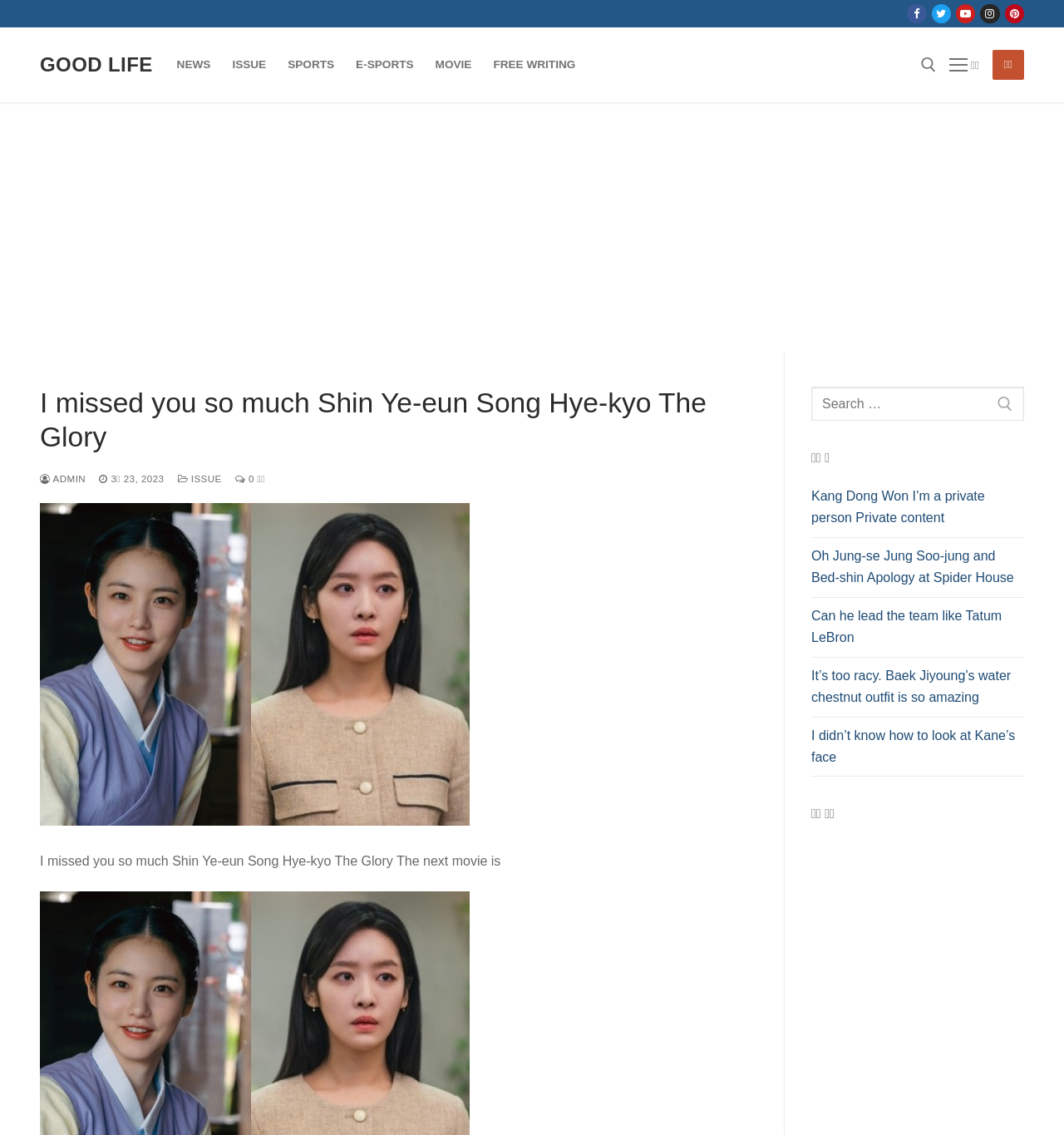Given the webpage screenshot and the description, determine the bounding box coordinates (top-left x, top-left y, bottom-right x, bottom-right y) that define the location of the UI element matching this description: aria-label="Advertisement" name="aswift_1" title="Advertisement"

[0.031, 0.097, 0.969, 0.303]